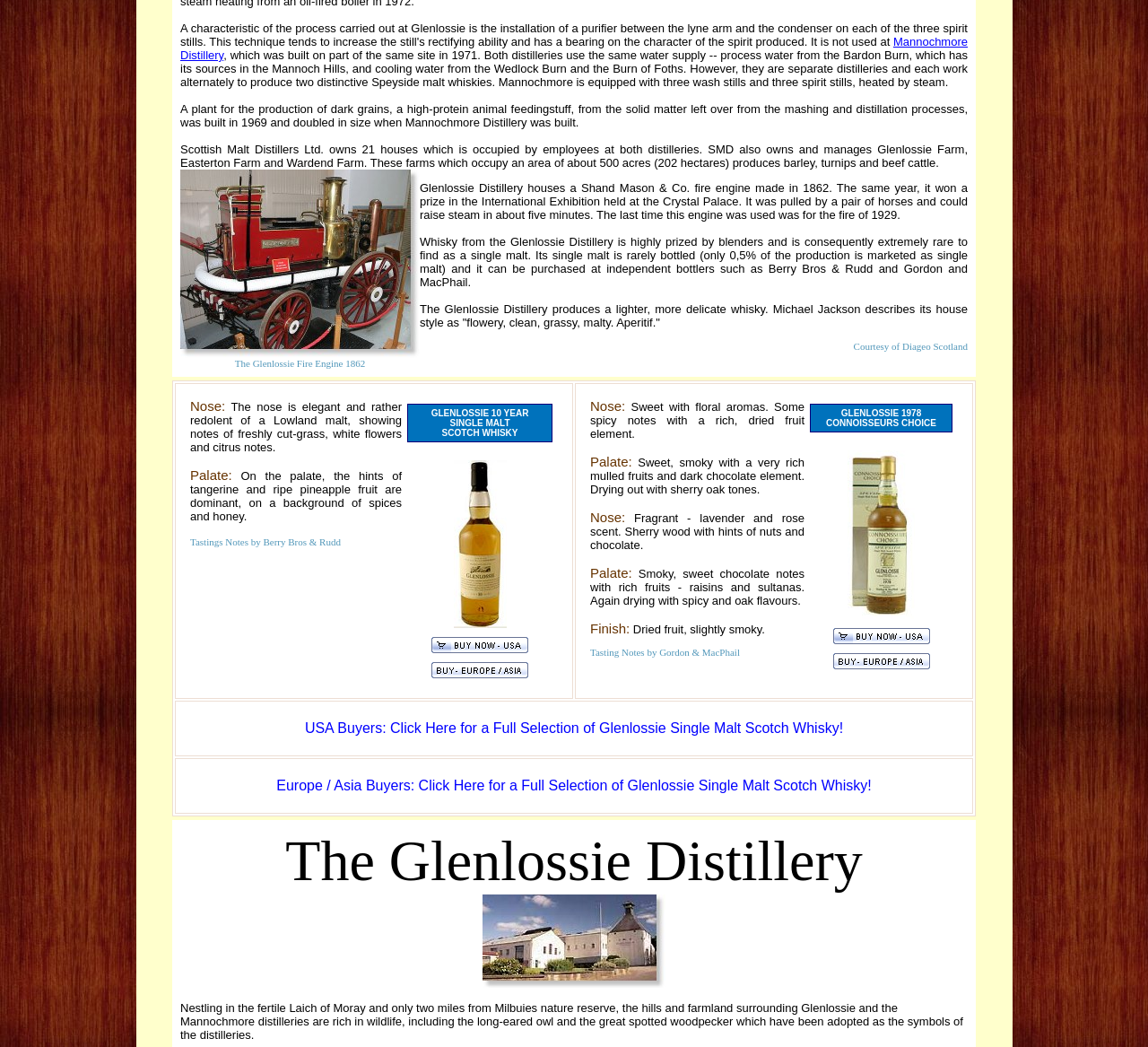Observe the image and answer the following question in detail: How many farms does SMD own and manage?

The webpage mentions that Scottish Malt Distillers Ltd. (SMD) owns and manages three farms, namely Glenlossie Farm, Easterton Farm, and Wardend Farm, which occupy an area of about 500 acres (202 hectares) and produce barley, turnips, and beef cattle.